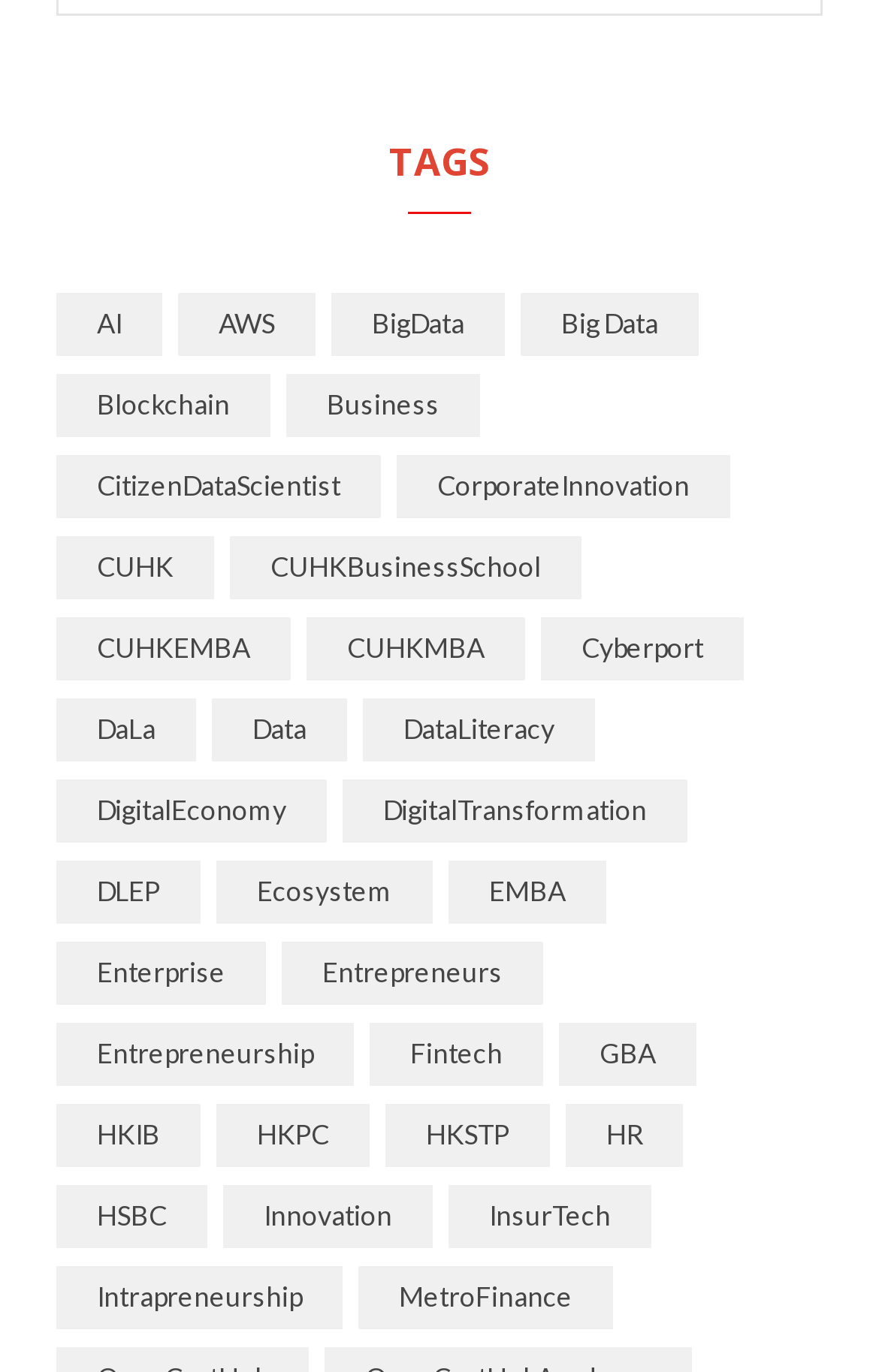Provide the bounding box coordinates of the UI element this sentence describes: "Big Data".

[0.592, 0.108, 0.795, 0.154]